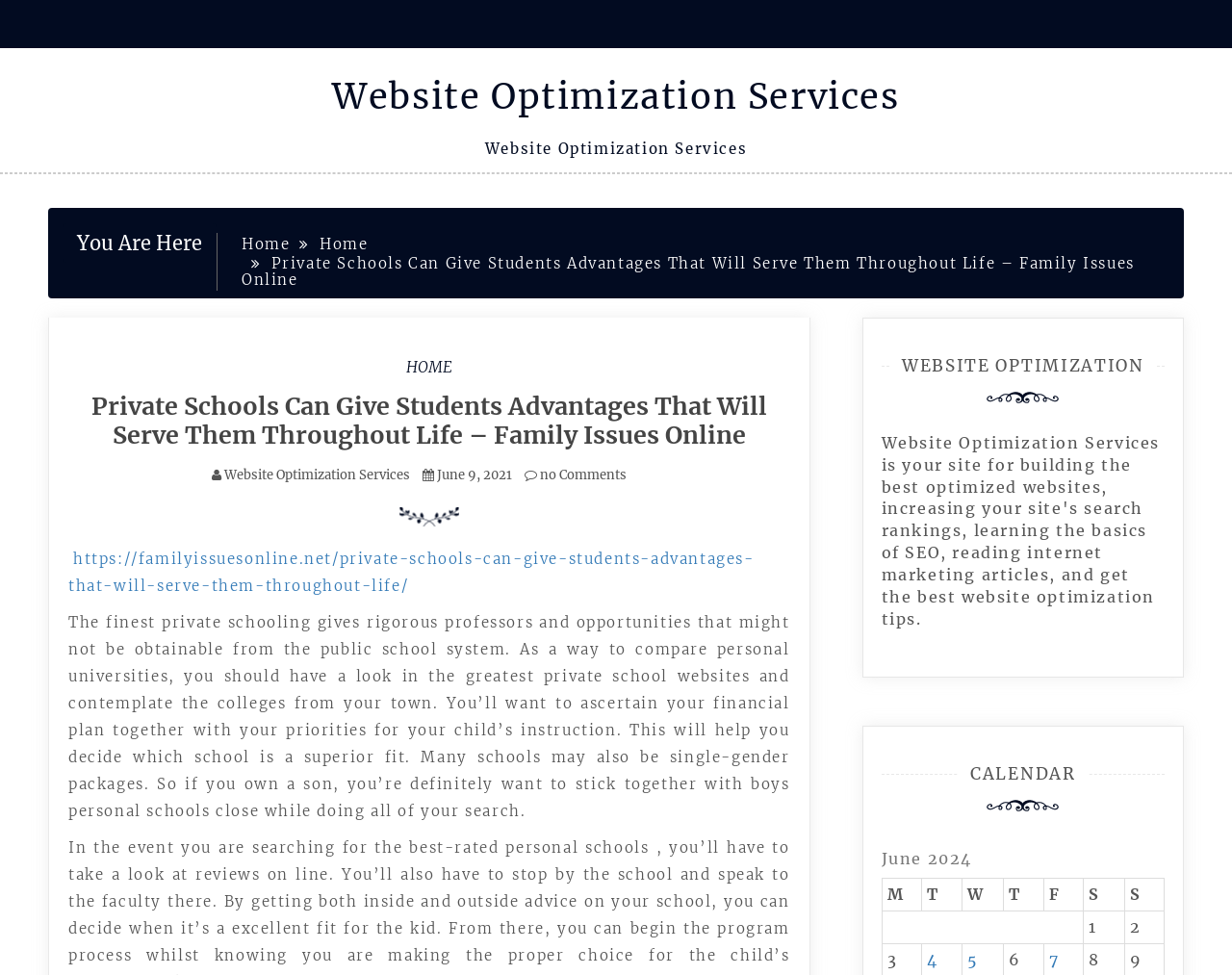What type of schools are mentioned in the webpage?
Using the image, provide a concise answer in one word or a short phrase.

Single-gender schools